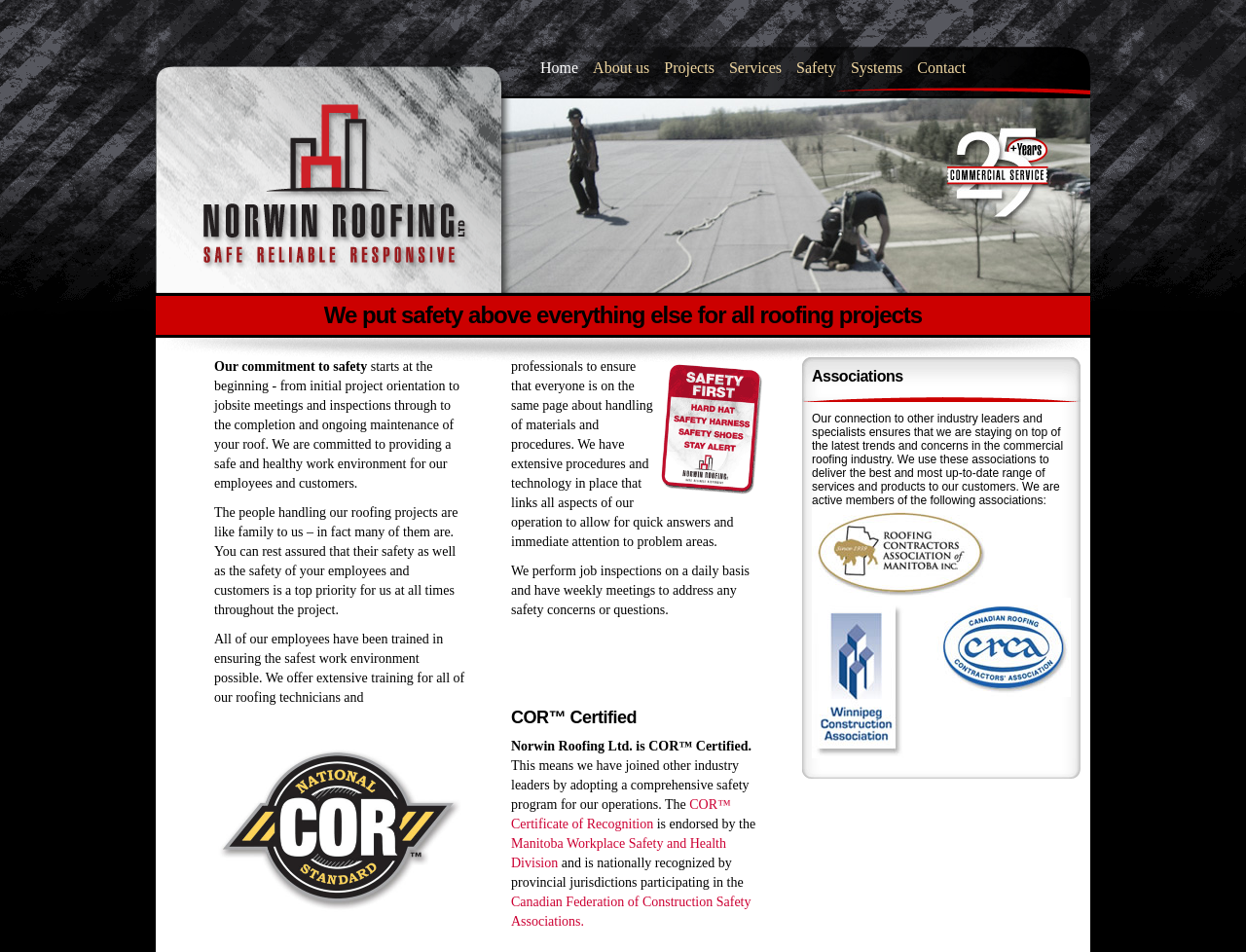What is the purpose of the company's safety program?
Examine the webpage screenshot and provide an in-depth answer to the question.

The company's safety program is designed to provide a safe and healthy work environment for their employees and customers. This is evident from the text, which states that the company is committed to providing a safe work environment and that their employees have been trained to ensure the safest work environment possible.